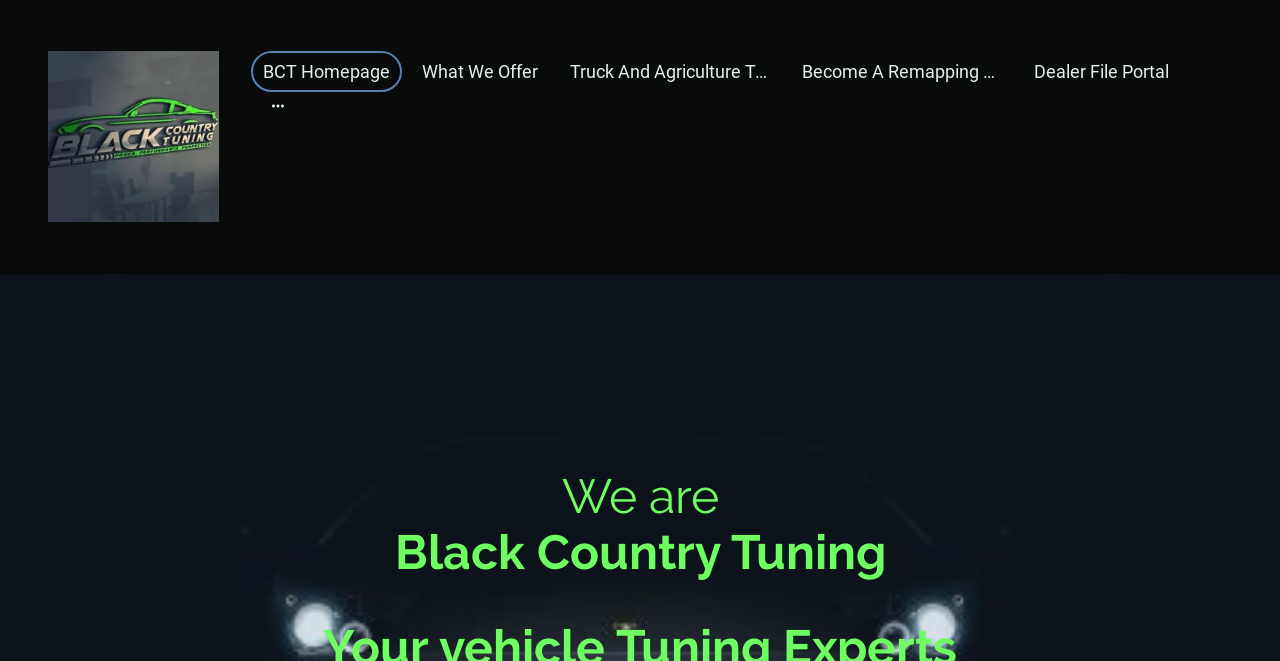Extract the bounding box coordinates for the UI element described by the text: "Remapping Tools Available Contact US". The coordinates should be in the form of [left, top, right, bottom] with values between 0 and 1.

[0.196, 0.139, 0.238, 0.177]